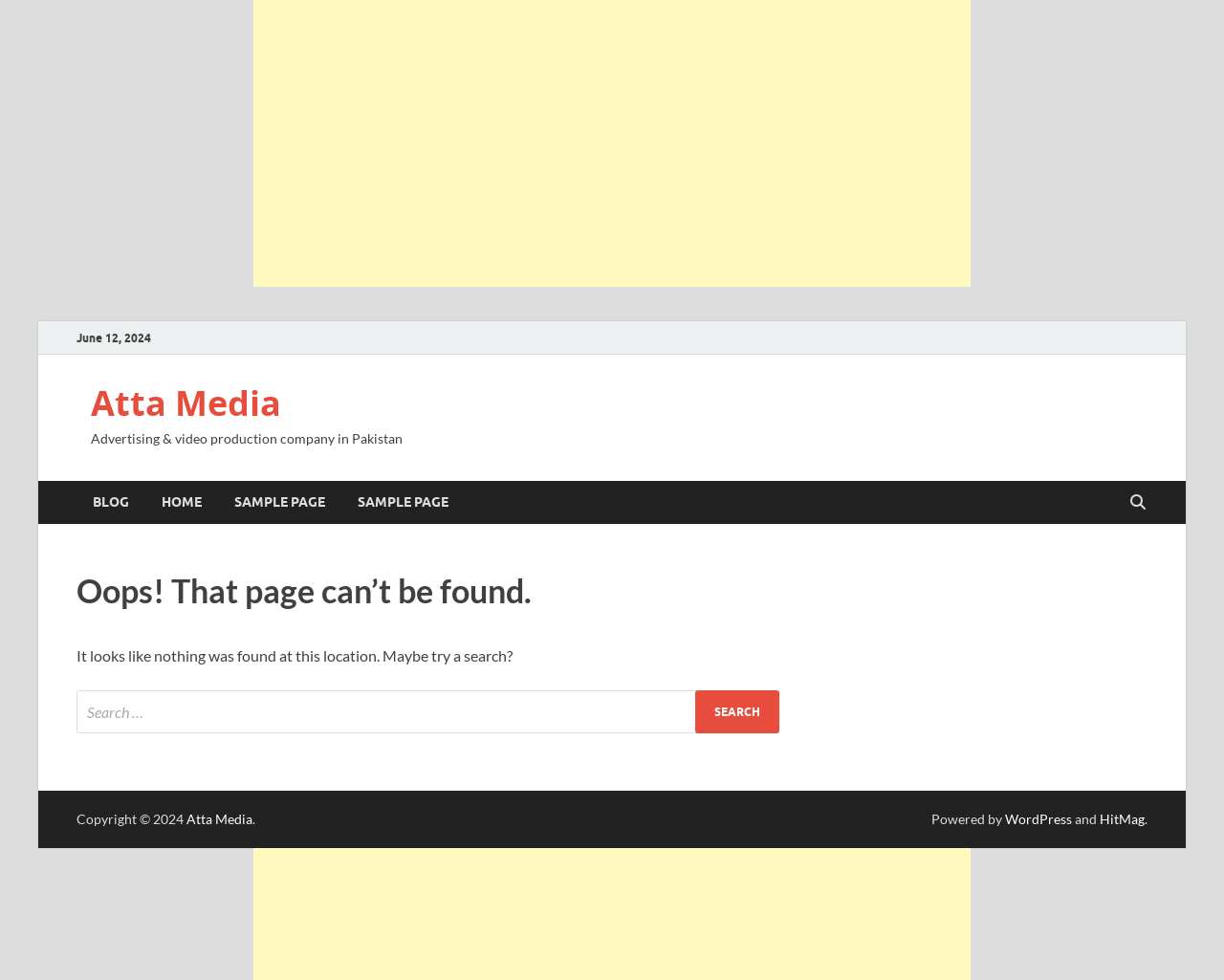Indicate the bounding box coordinates of the element that needs to be clicked to satisfy the following instruction: "Search with the search button". The coordinates should be four float numbers between 0 and 1, i.e., [left, top, right, bottom].

[0.568, 0.705, 0.637, 0.749]